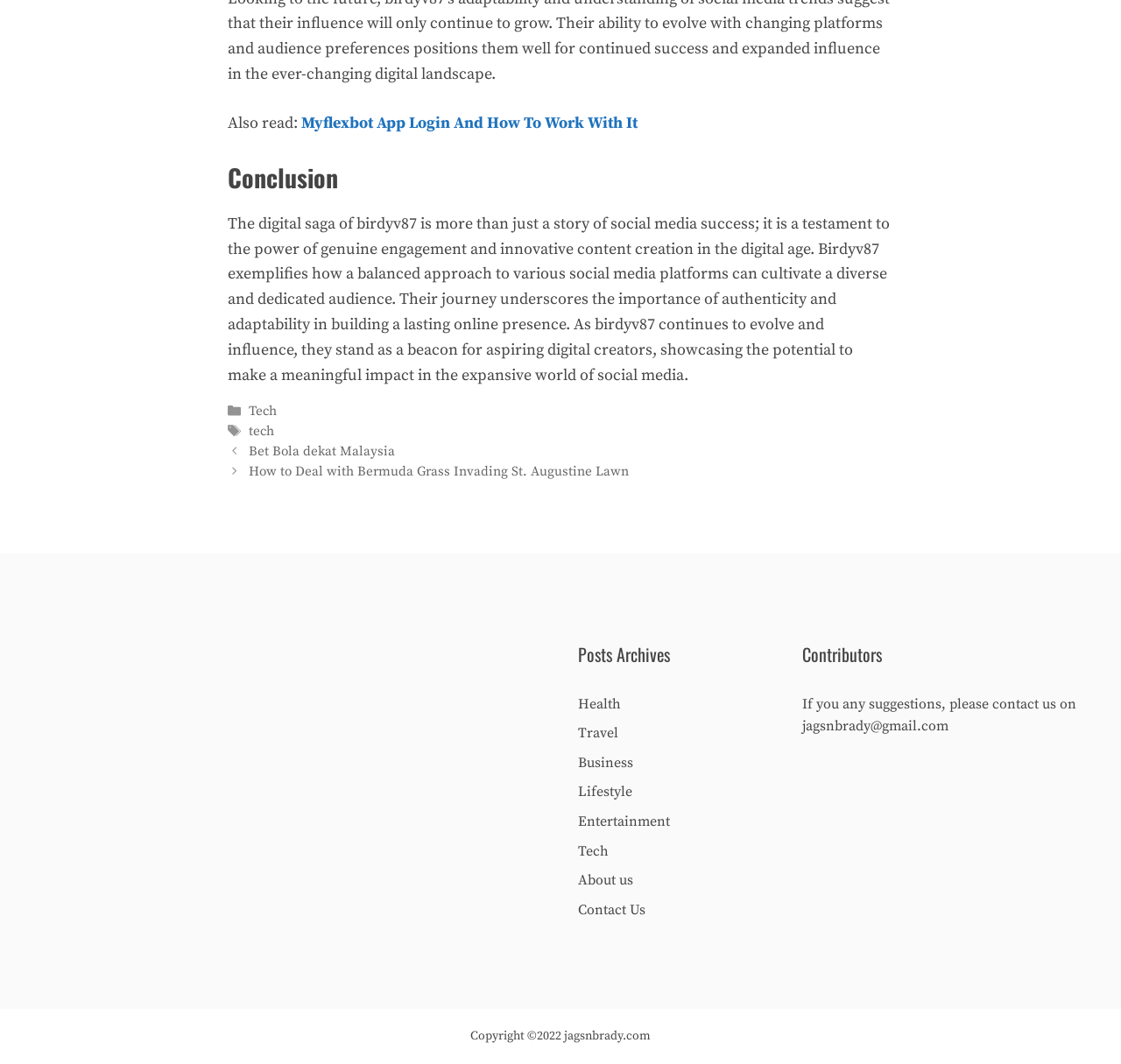Please identify the bounding box coordinates of the clickable region that I should interact with to perform the following instruction: "Read the 'Conclusion'". The coordinates should be expressed as four float numbers between 0 and 1, i.e., [left, top, right, bottom].

[0.203, 0.15, 0.797, 0.183]